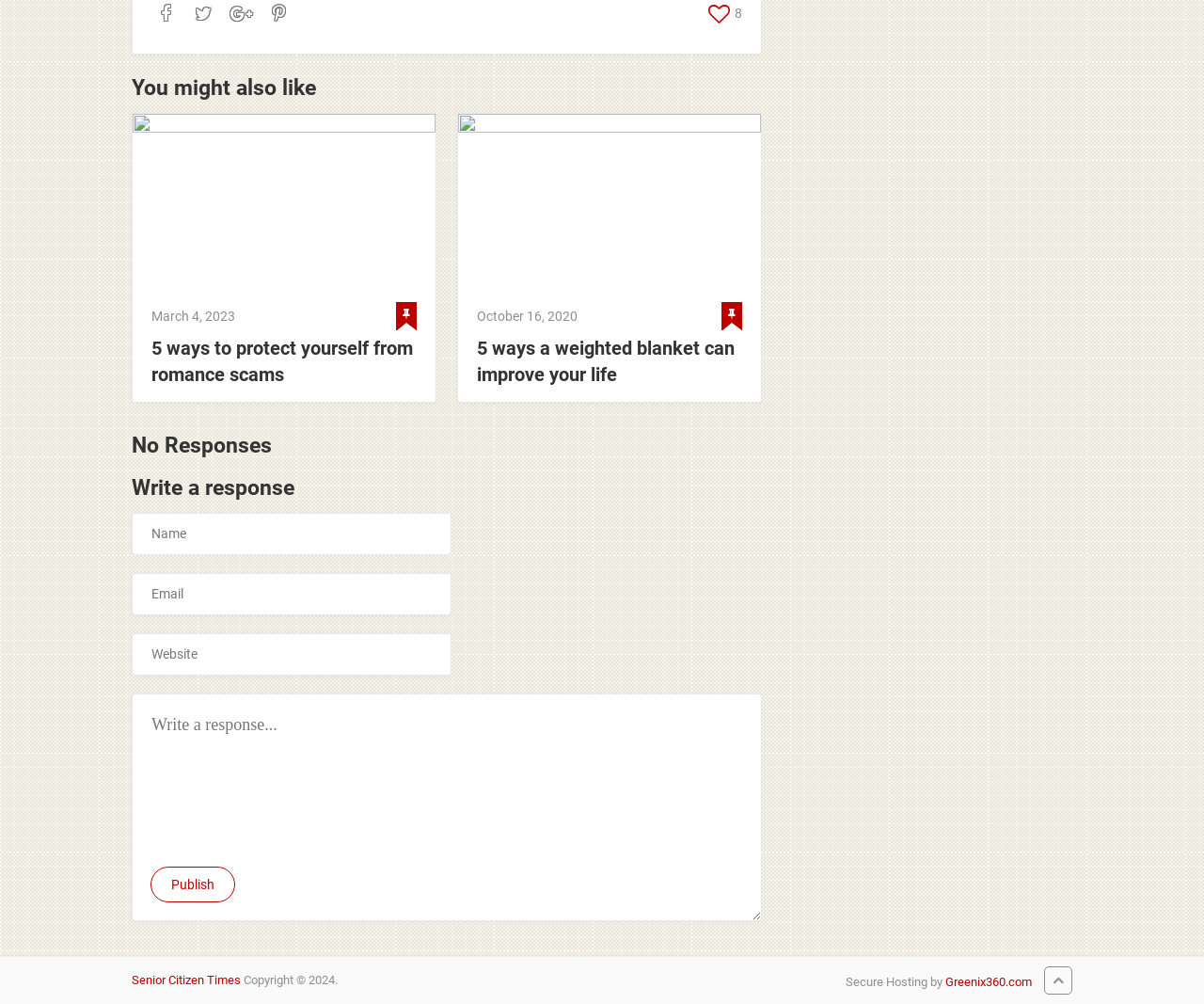Please answer the following question using a single word or phrase: What is the copyright year of the website?

2024